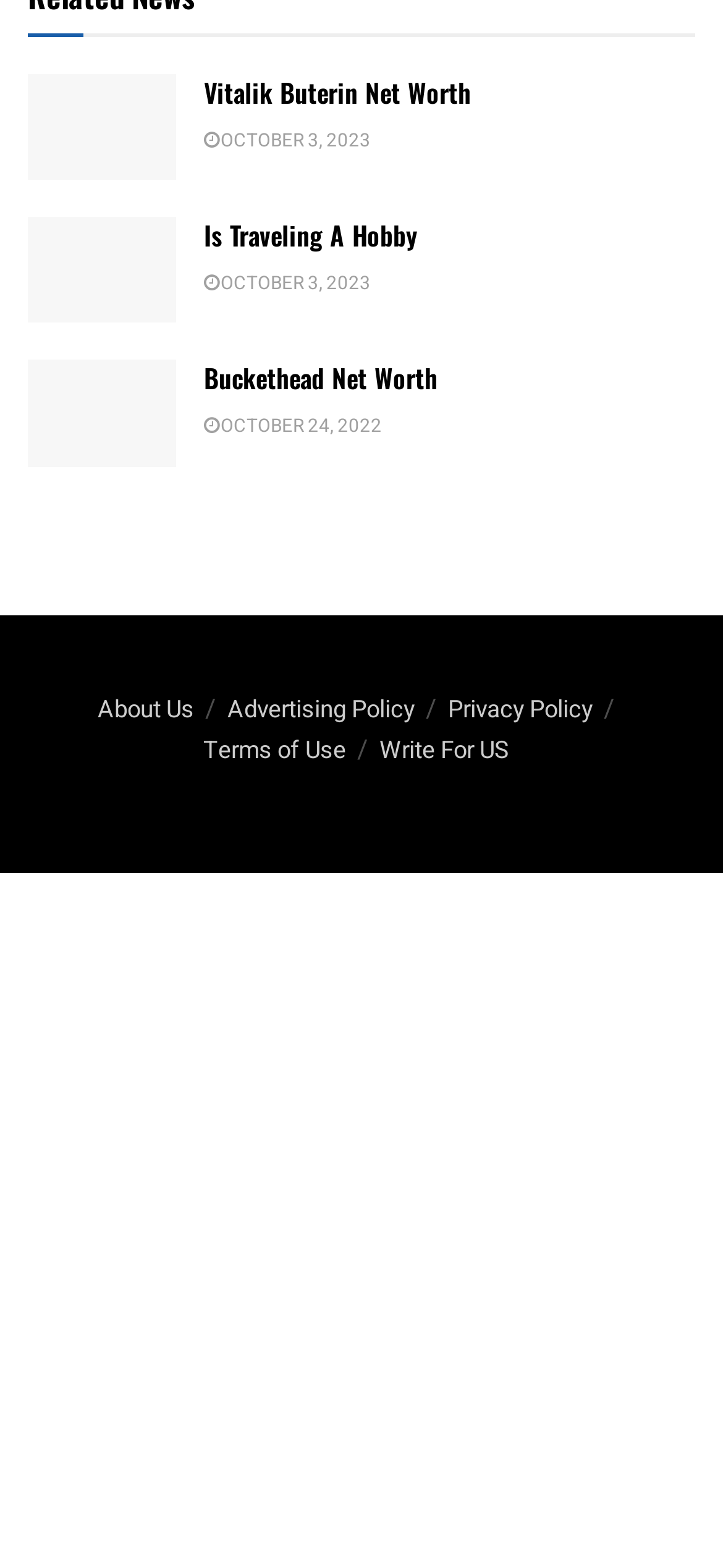Give a concise answer using only one word or phrase for this question:
What is the date of the third article?

OCTOBER 24, 2022